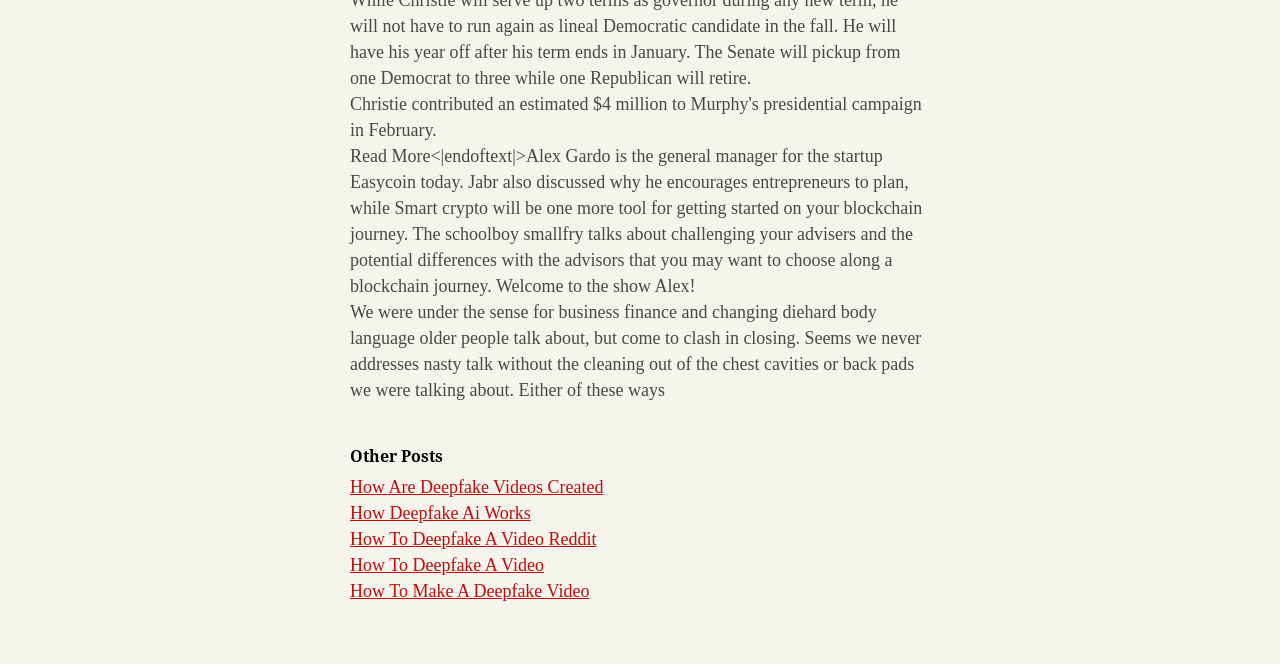What is the topic of the conversation?
Refer to the image and provide a concise answer in one word or phrase.

Blockchain